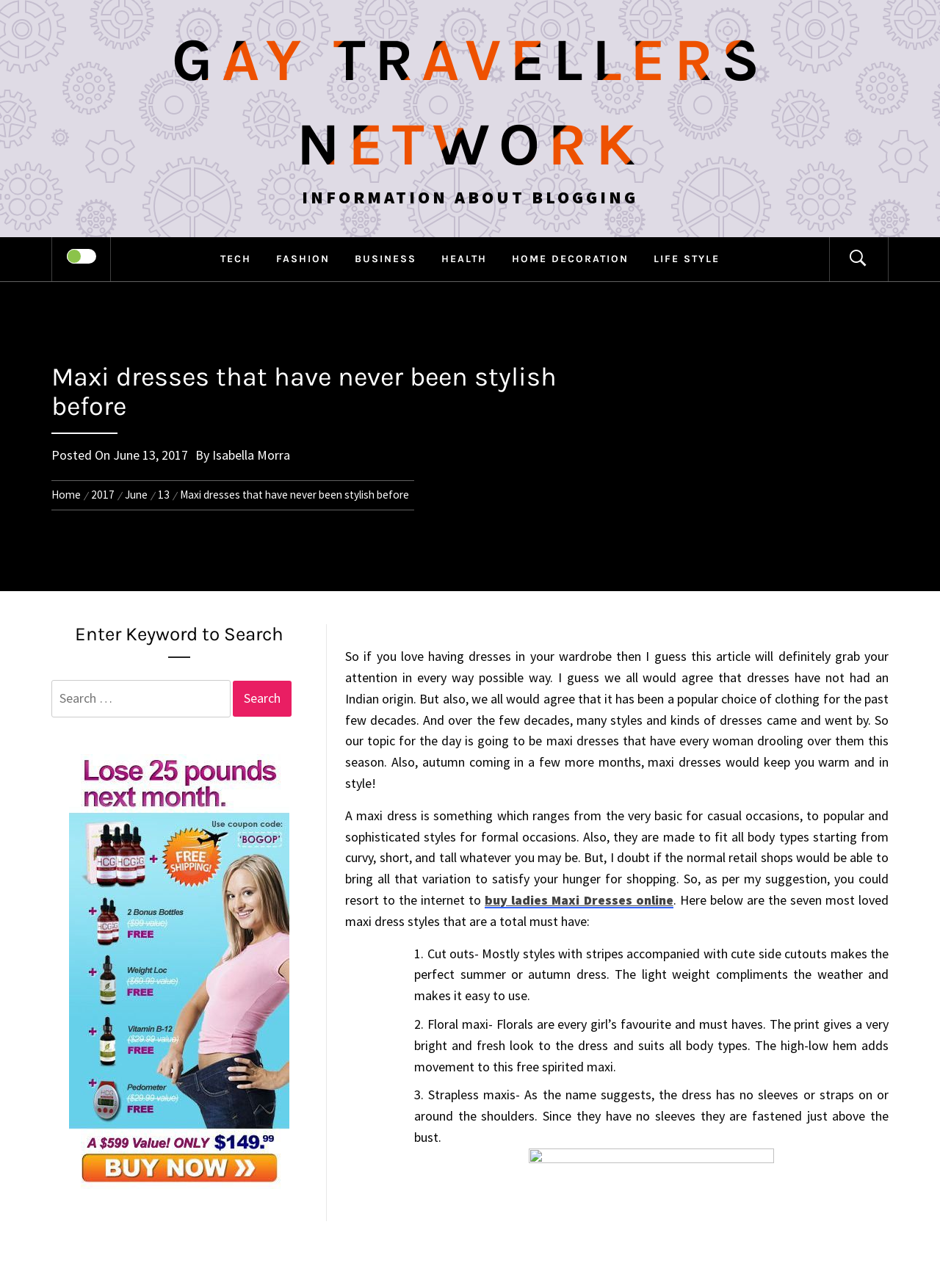Using the format (top-left x, top-left y, bottom-right x, bottom-right y), provide the bounding box coordinates for the described UI element. All values should be floating point numbers between 0 and 1: buy ladies Maxi Dresses online

[0.516, 0.692, 0.716, 0.705]